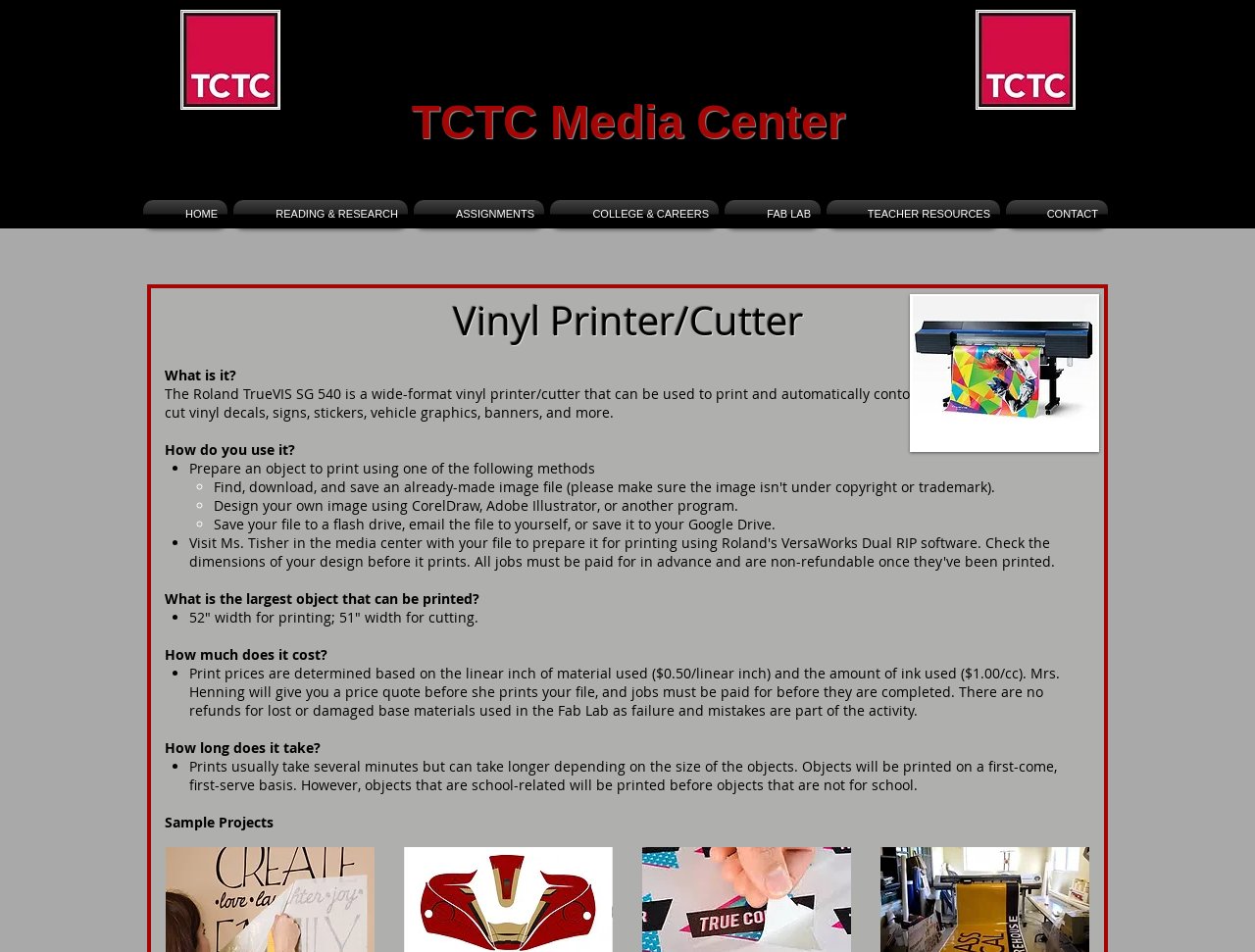What is the purpose of the Fab Lab?
Your answer should be a single word or phrase derived from the screenshot.

For school-related projects